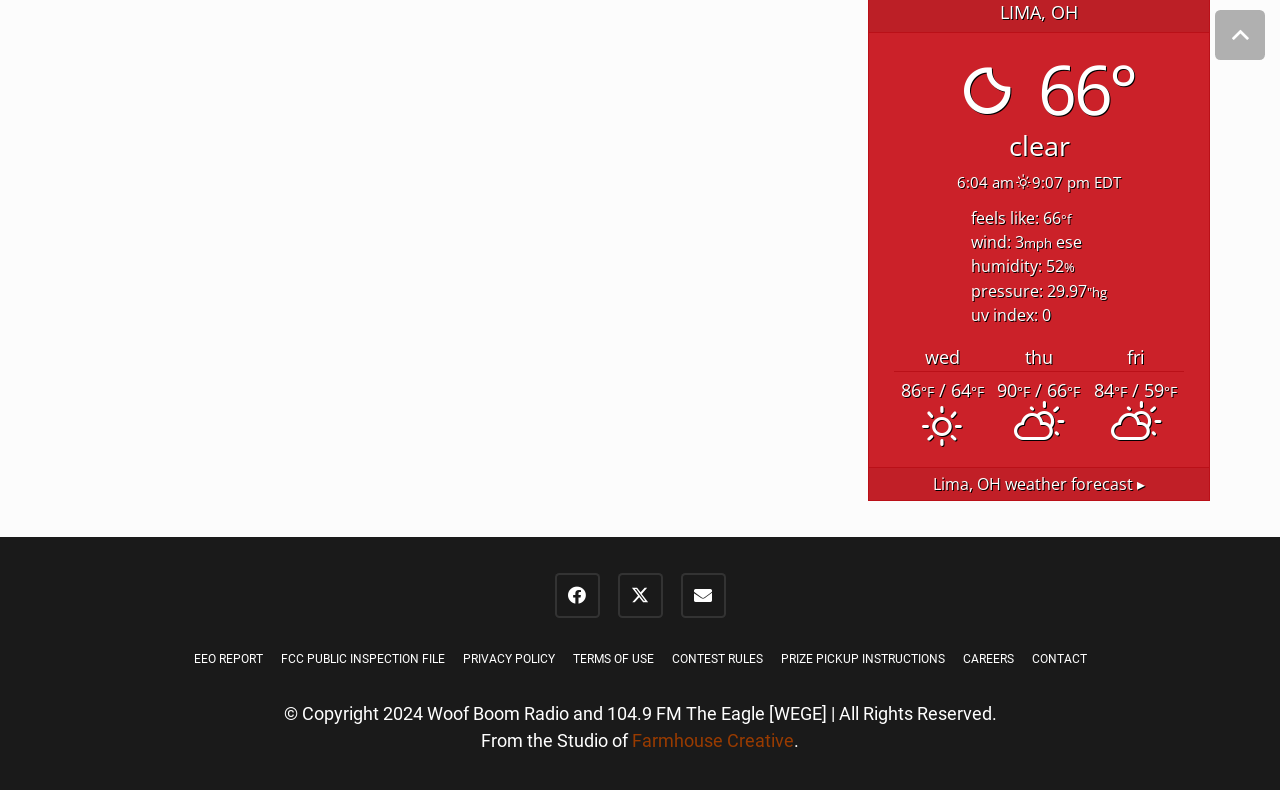Pinpoint the bounding box coordinates of the clickable element to carry out the following instruction: "contact the website."

[0.806, 0.825, 0.849, 0.843]